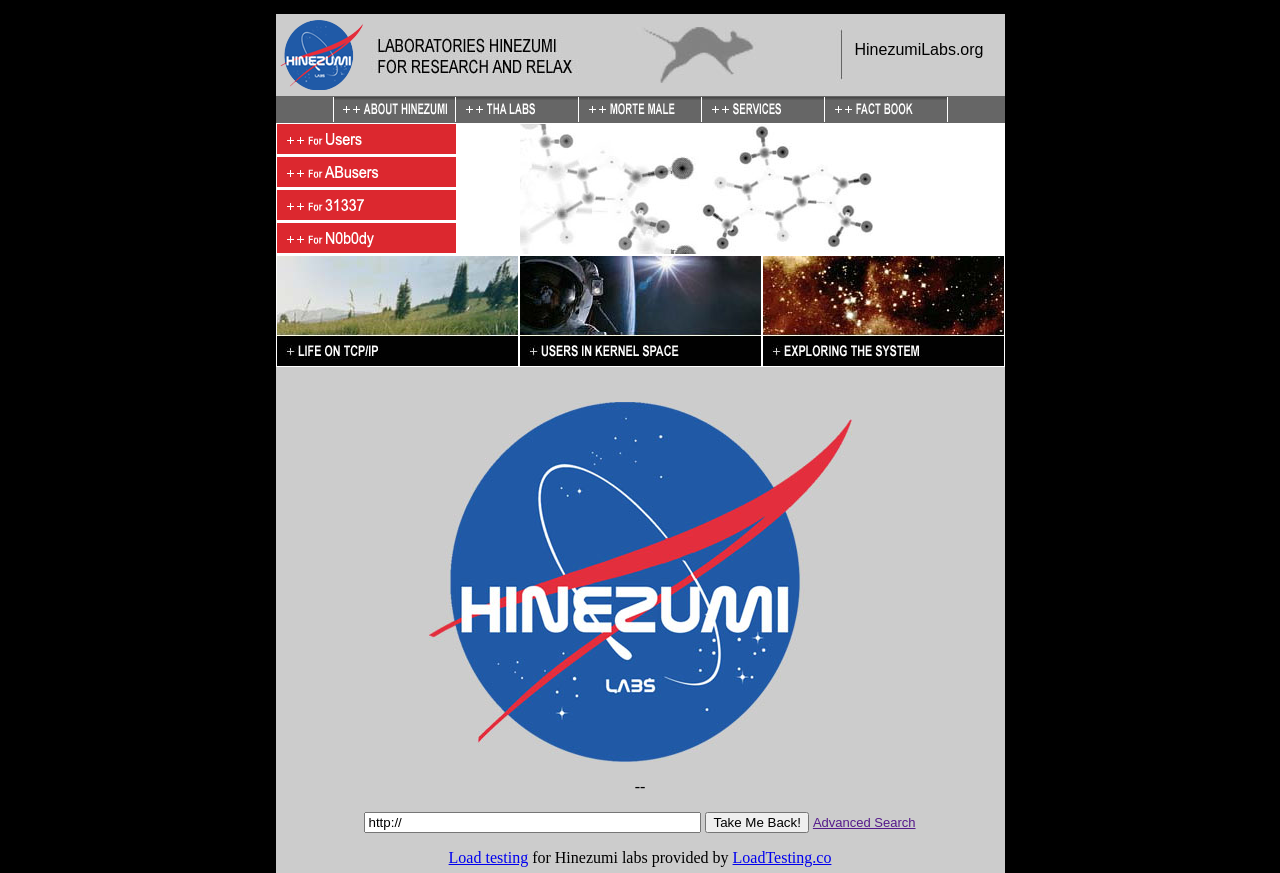Based on the visual content of the image, answer the question thoroughly: What is the name of the laboratory?

The name of the laboratory can be found in the top-left corner of the webpage, where it is written as 'HinezumiLabs.org' with an image of a logo next to it.